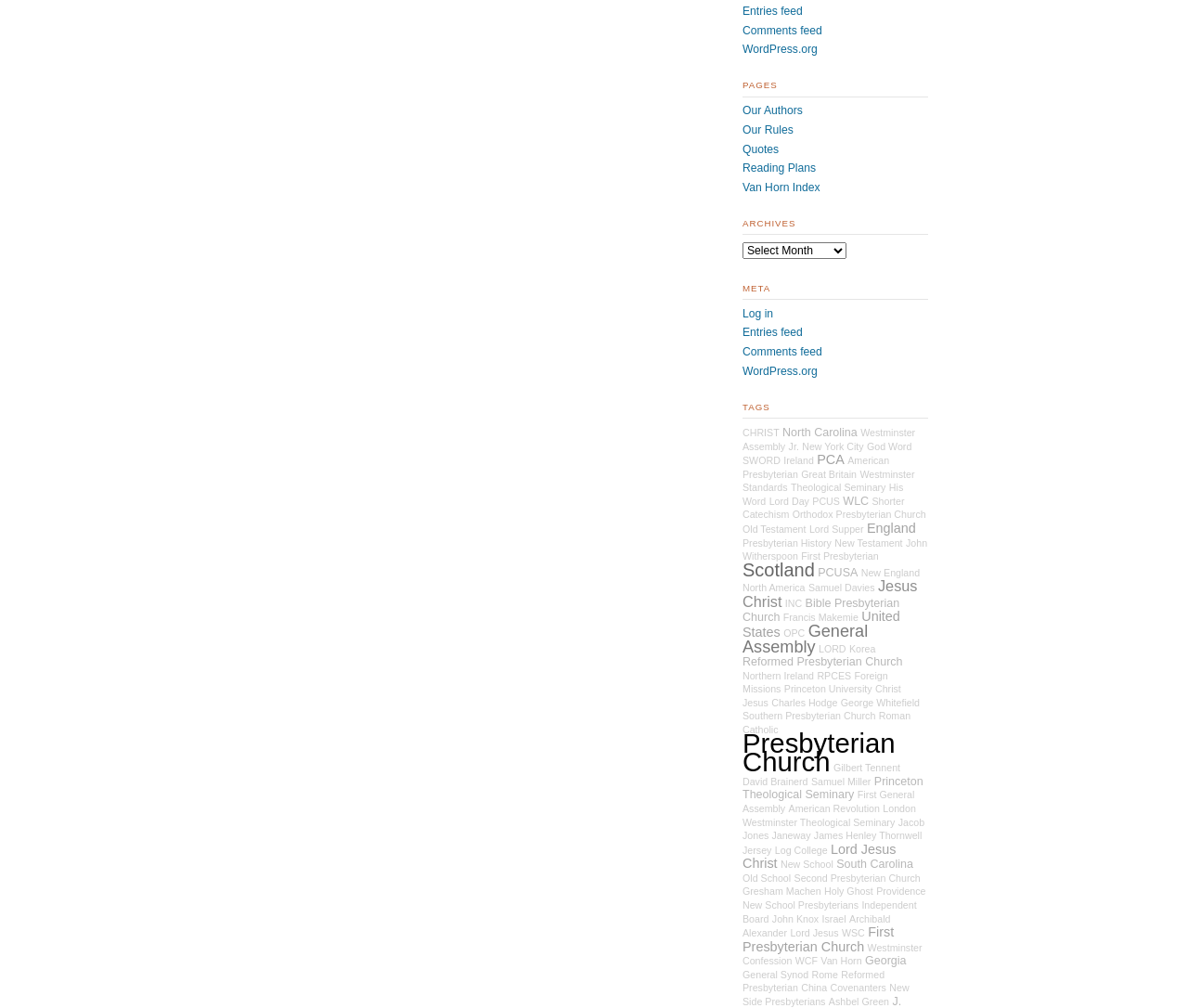Provide the bounding box coordinates of the UI element this sentence describes: "PCUSA".

[0.688, 0.561, 0.722, 0.574]